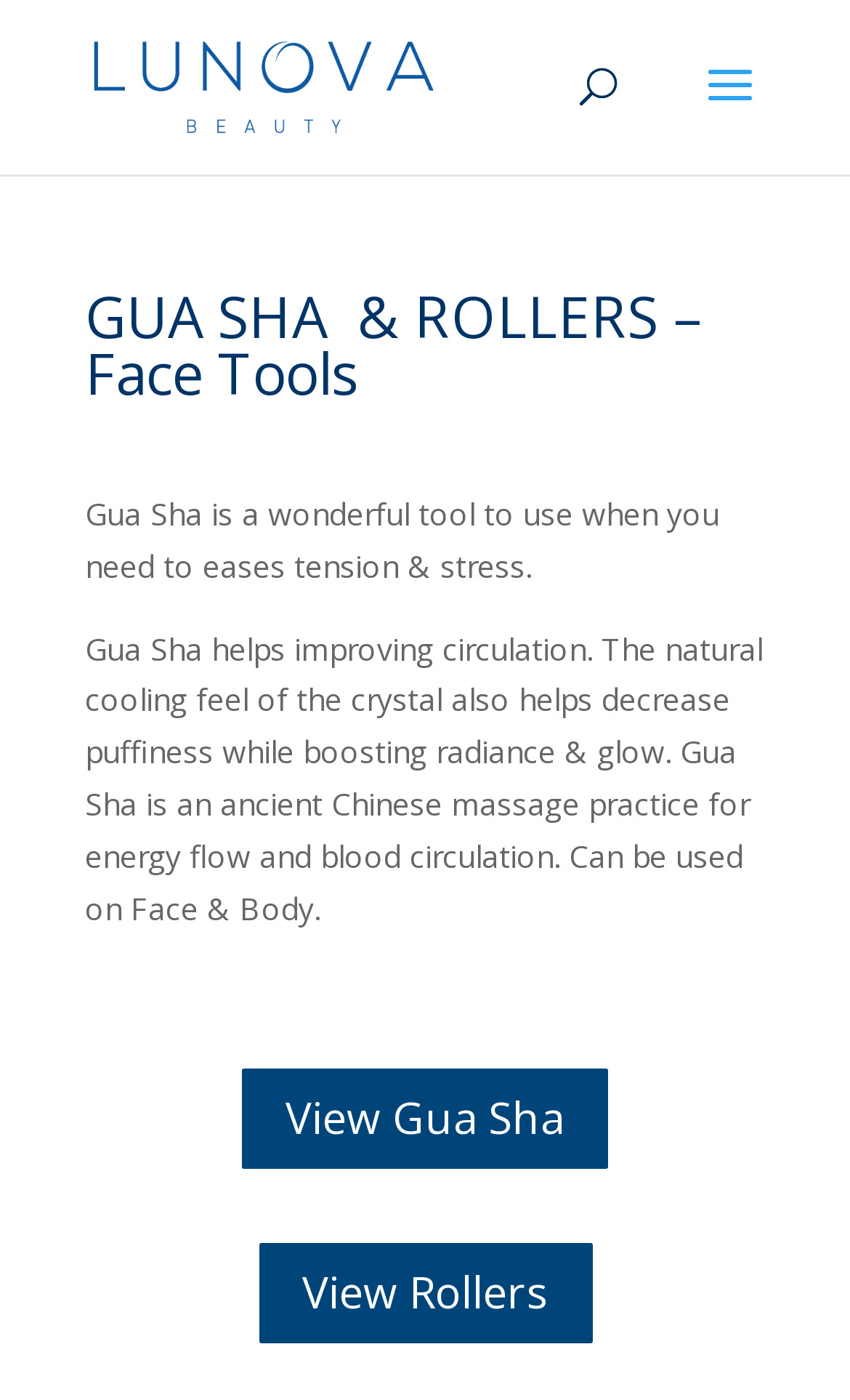How many types of face tools are mentioned?
Please look at the screenshot and answer using one word or phrase.

Two